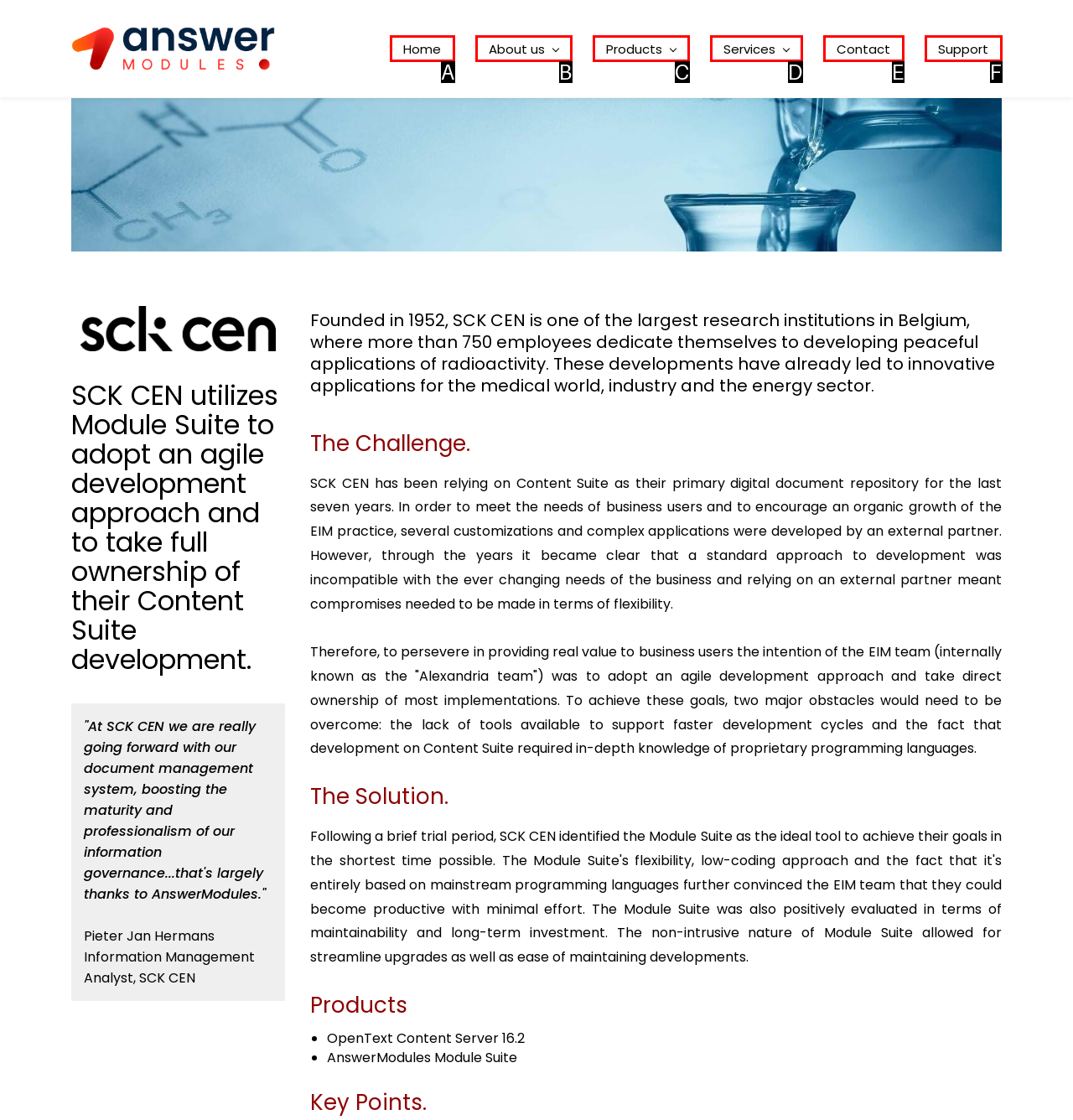From the options shown, which one fits the description: About us? Respond with the appropriate letter.

B